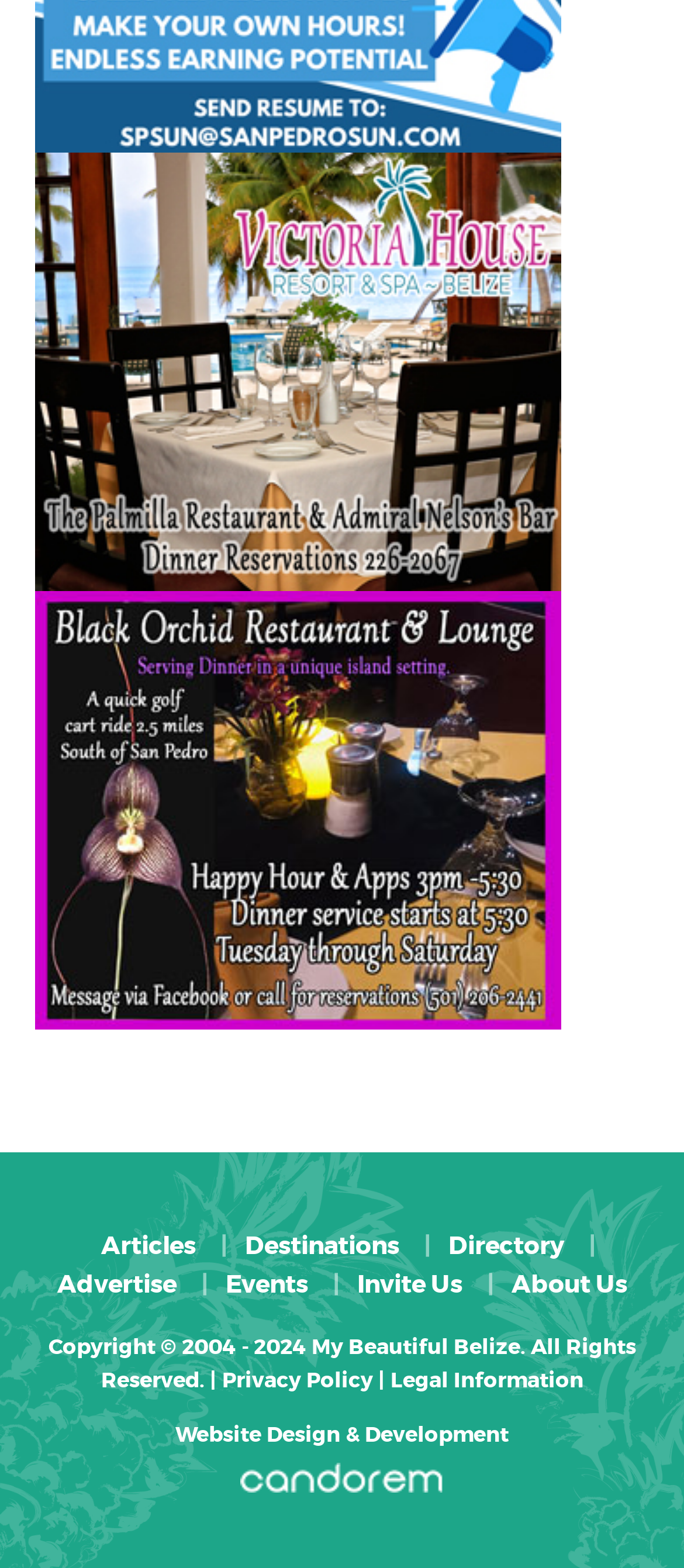Please identify the bounding box coordinates of where to click in order to follow the instruction: "review privacy policy".

[0.324, 0.871, 0.545, 0.889]